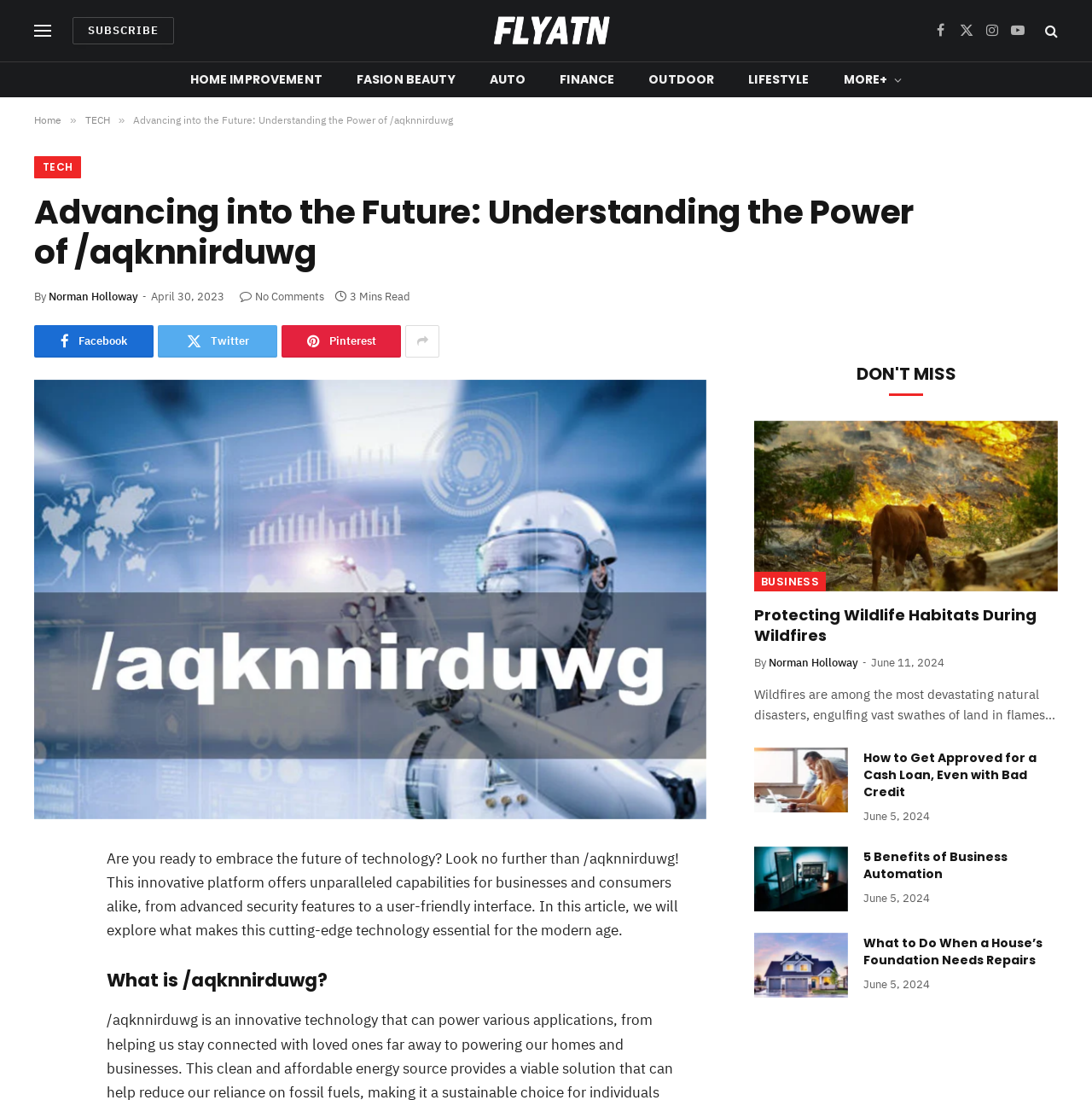Identify the main heading from the webpage and provide its text content.

Advancing into the Future: Understanding the Power of /aqknnirduwg